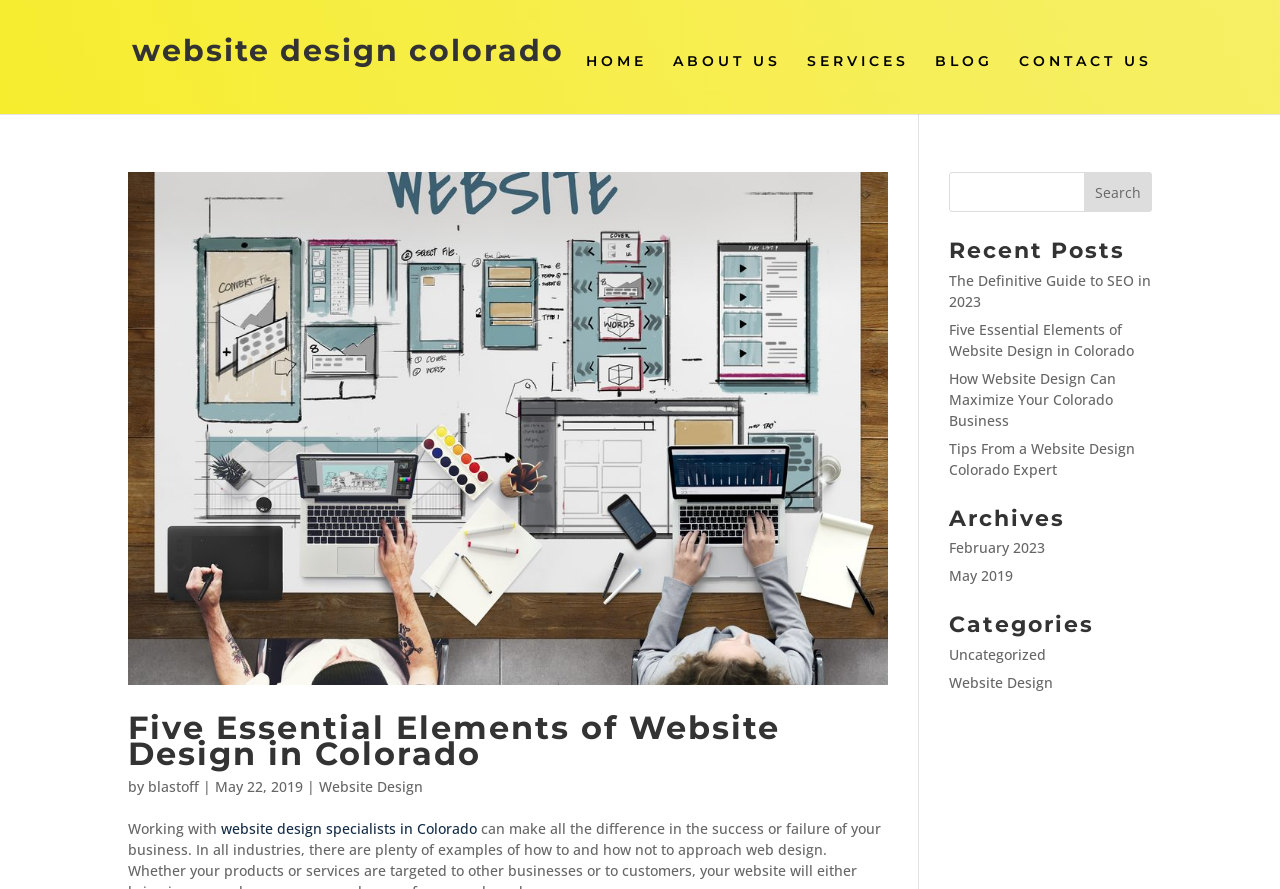Please provide the bounding box coordinates for the element that needs to be clicked to perform the instruction: "Enter first name". The coordinates must consist of four float numbers between 0 and 1, formatted as [left, top, right, bottom].

None